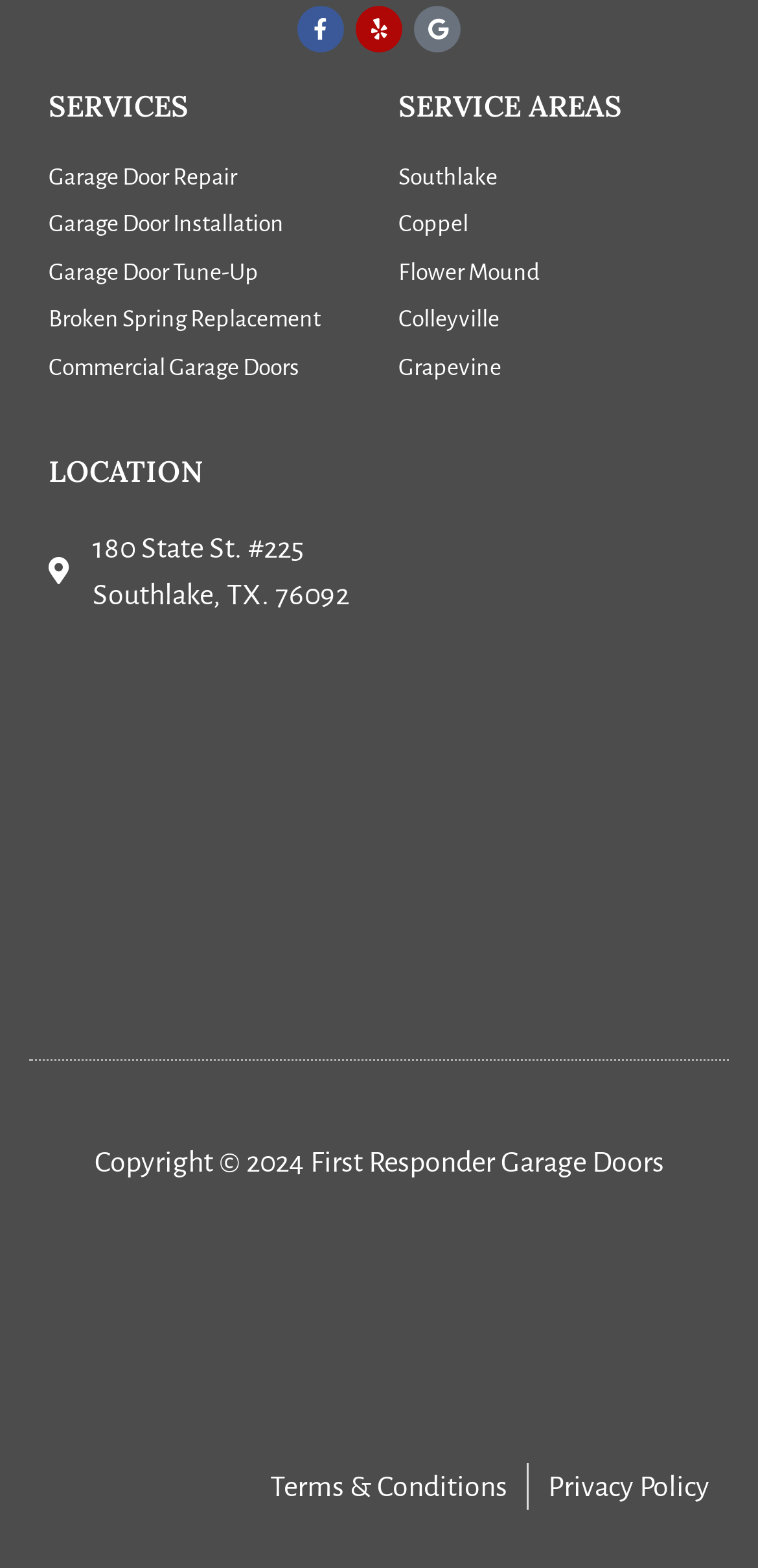Determine the bounding box coordinates for the clickable element to execute this instruction: "contact support". Provide the coordinates as four float numbers between 0 and 1, i.e., [left, top, right, bottom].

None